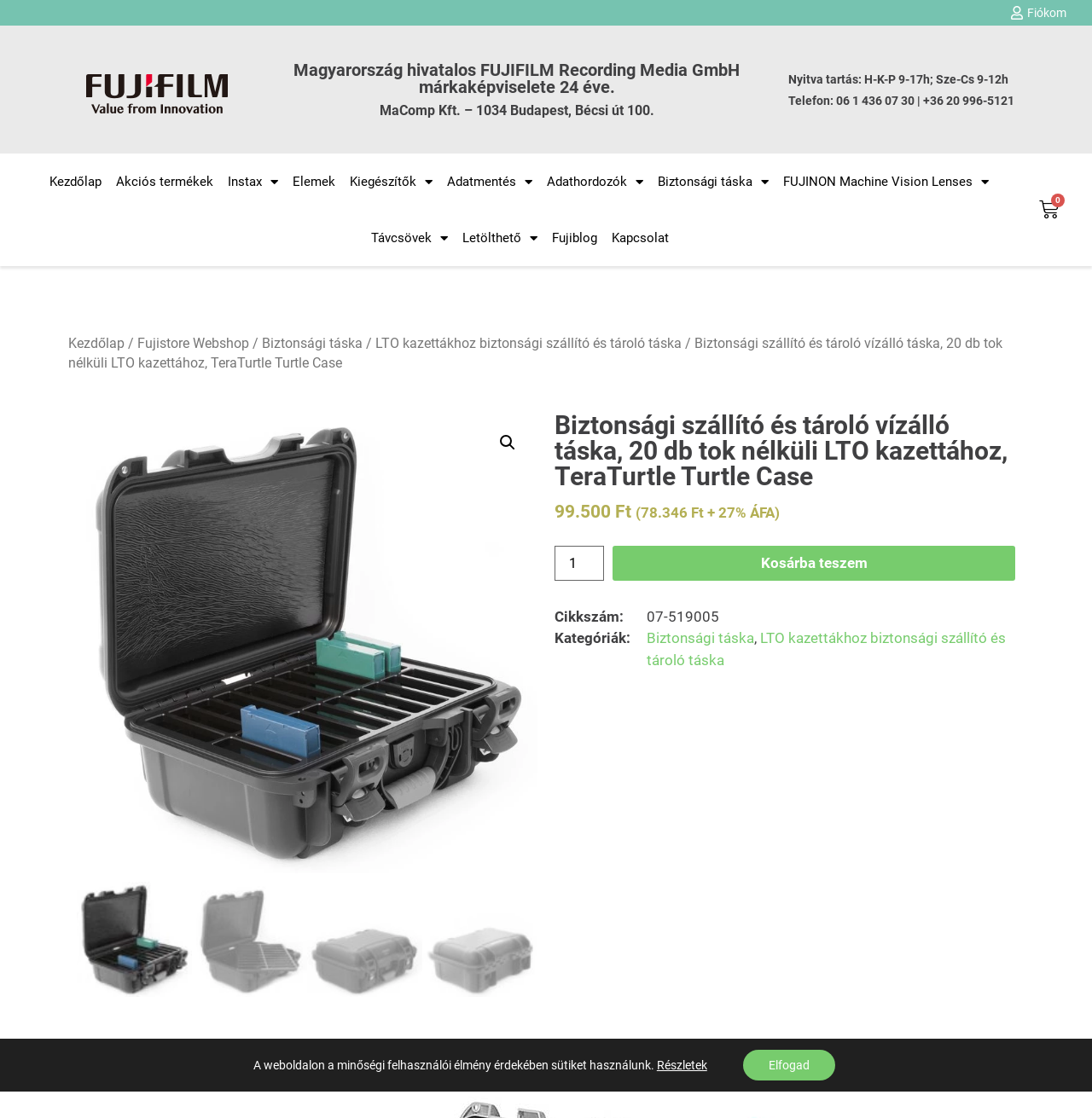What is the category of the product?
Please use the image to provide an in-depth answer to the question.

I found the answer by looking at the product information section, where it says 'Kategóriák: Biztonsági táska, LTO kazettákhoz biztonsági szállító és tároló táska'. This indicates that the category of the product is Biztonsági táska.